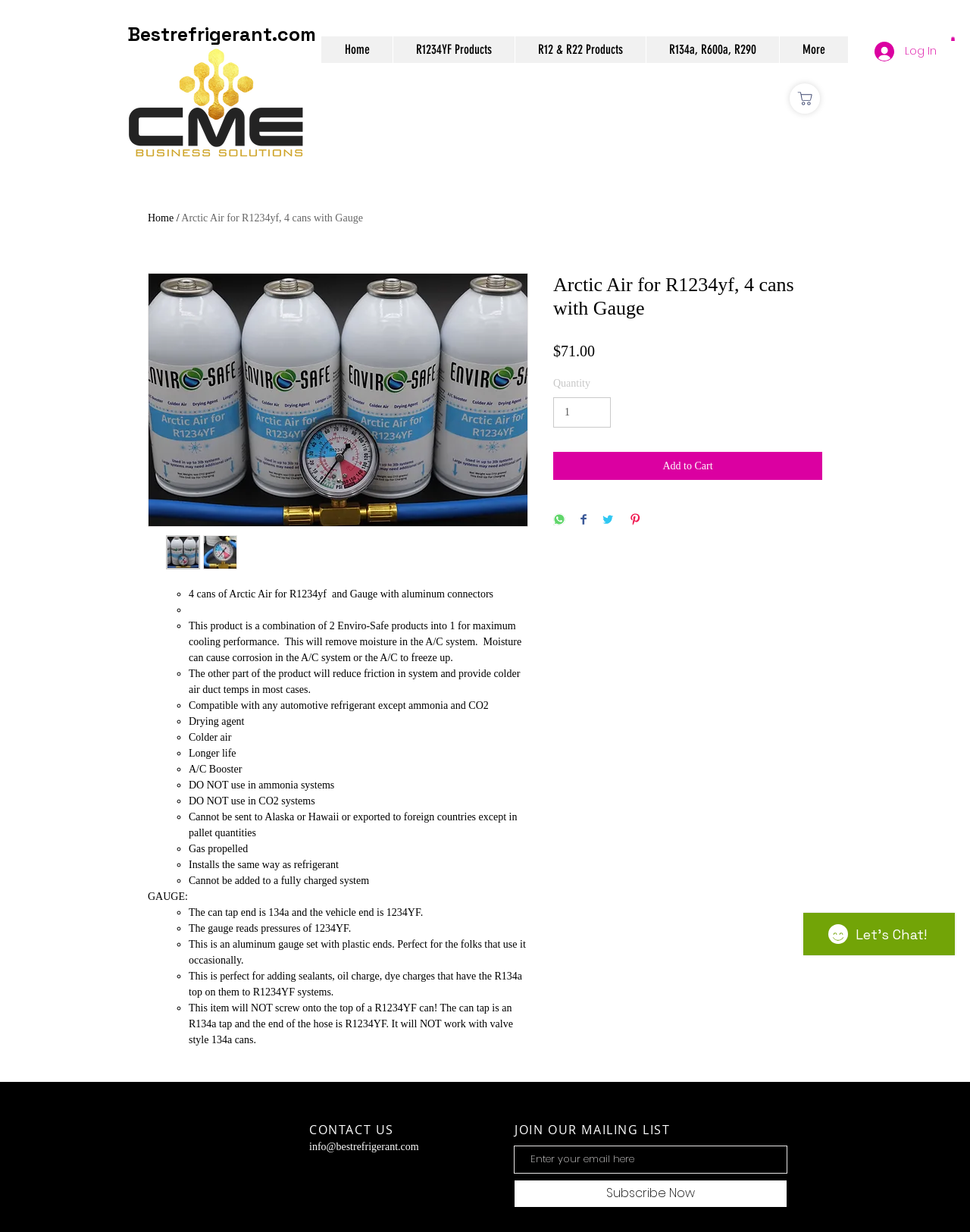Determine the bounding box coordinates of the target area to click to execute the following instruction: "Change the 'Quantity' value."

[0.57, 0.322, 0.63, 0.347]